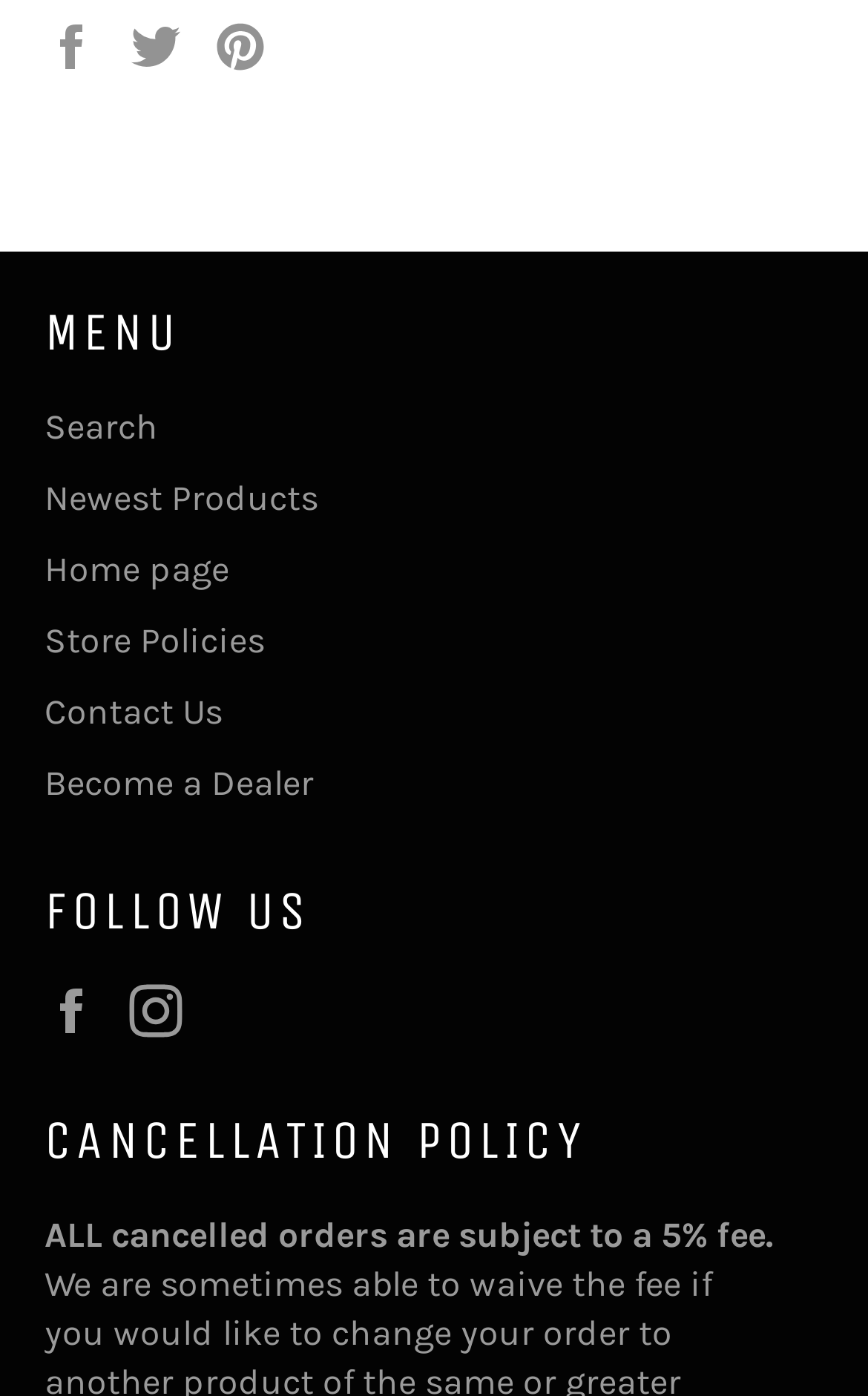Please identify the bounding box coordinates of the clickable area that will allow you to execute the instruction: "Share on Facebook".

[0.051, 0.016, 0.123, 0.047]